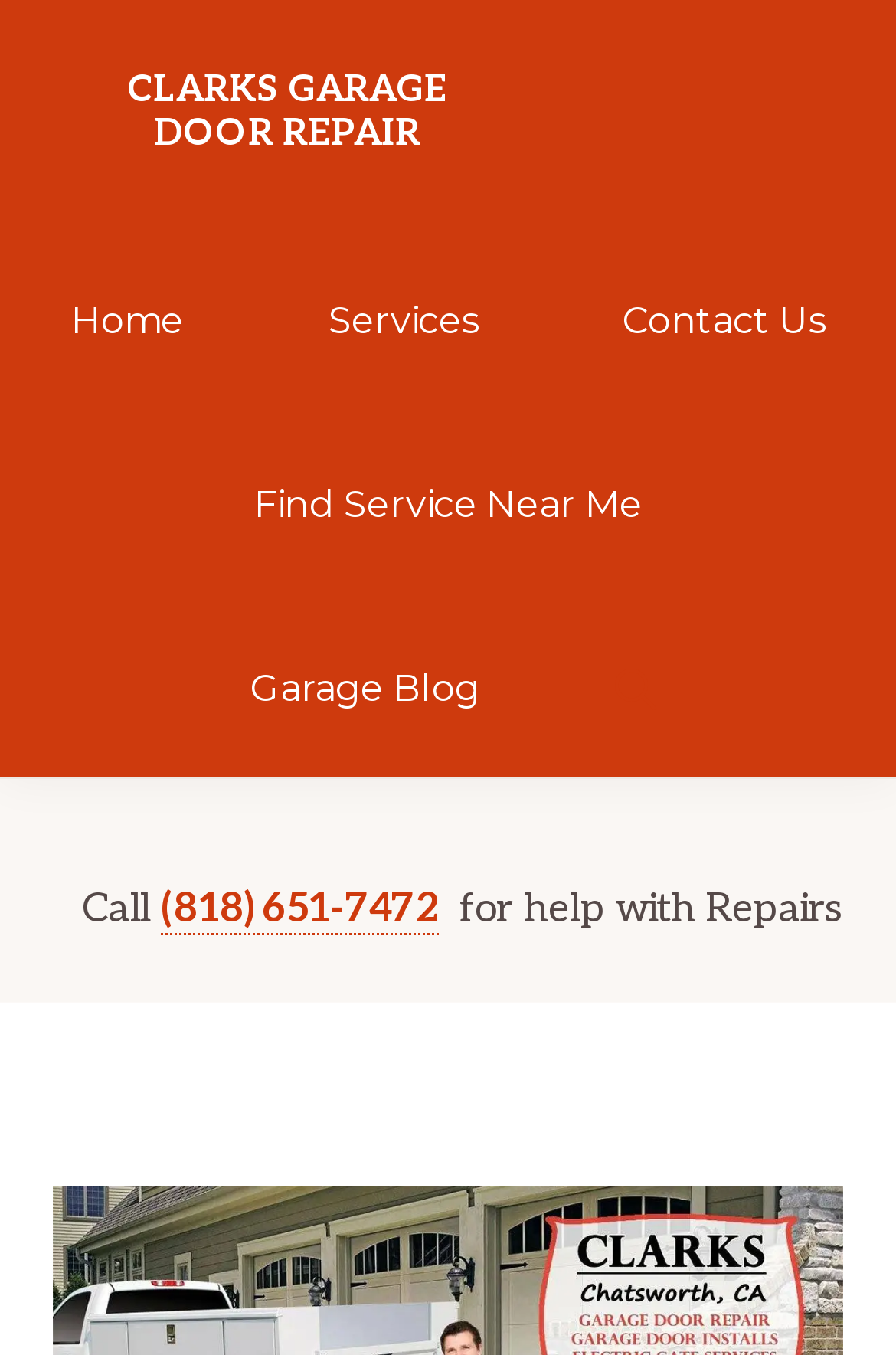Respond to the question below with a concise word or phrase:
What services are provided by Clark's Garage Door Repair?

Repairs Installations Springs Gates